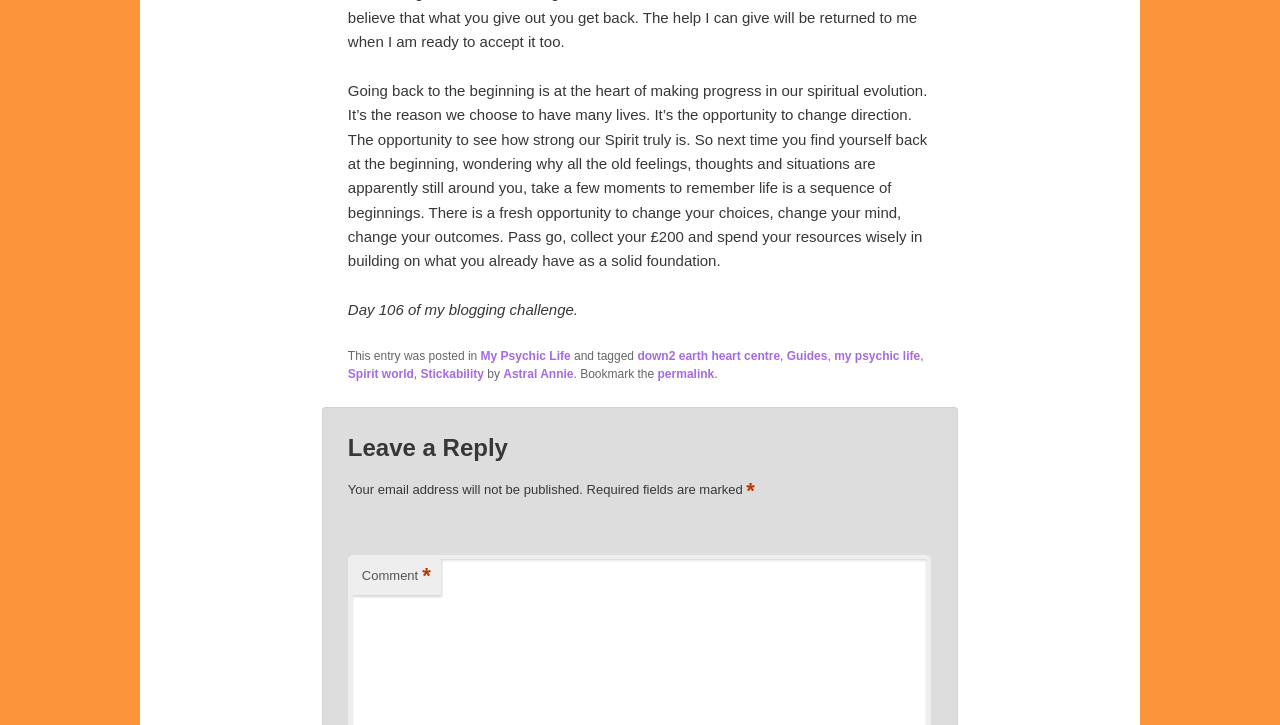What is required to be marked in the comment section?
With the help of the image, please provide a detailed response to the question.

The required fields are marked with an asterisk (*) in the comment section, as indicated by the text 'Required fields are marked *'.